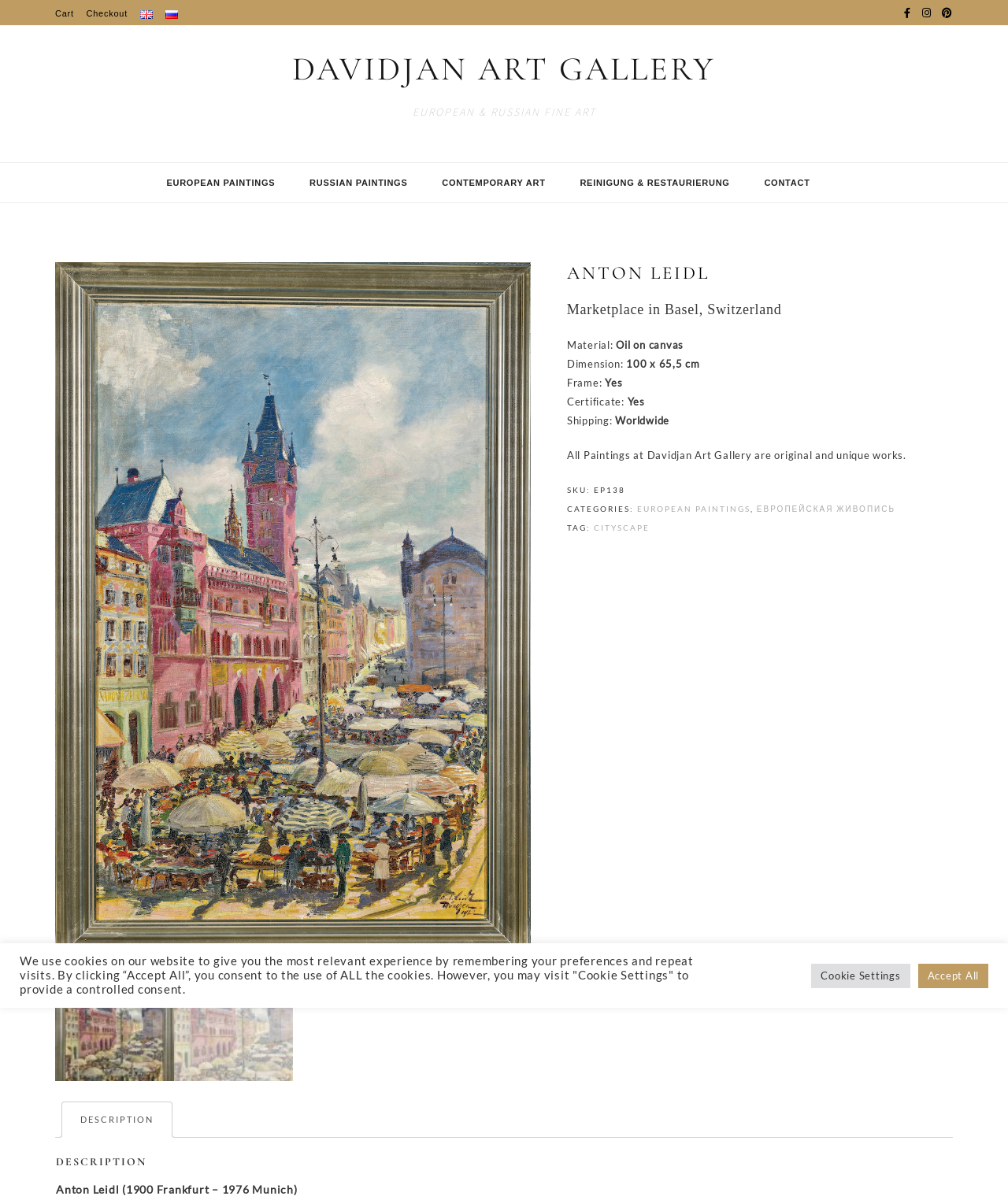Detail the various sections and features of the webpage.

This webpage is about Anton Leidl's artwork, "Marketplace in Basel, Switzerland", which is an oil on canvas painting measuring 100 x 65.5 cm. The page is divided into several sections. At the top, there are links to the cart, checkout, and language options, including English and Russian. Below this, there is a heading that reads "DAVIDJAN ART GALLERY" and another heading that reads "EUROPEAN & RUSSIAN FINE ART".

On the left side of the page, there are several links to different categories, including European Paintings, Russian Paintings, Contemporary Art, and Contact. Below these links, there is a large image of the painting, which takes up most of the page. To the right of the image, there is a section with details about the artwork, including the title, material, dimension, and frame information.

Further down the page, there is a section with additional information about the painting, including a certificate, shipping details, and a note that all paintings at Davidjan Art Gallery are original and unique works. There is also a section with categories and tags related to the artwork.

At the bottom of the page, there is a tab list with a single tab labeled "DESCRIPTION", which is not selected. Below this, there is a static text about the use of cookies on the website, with buttons to accept all cookies or visit cookie settings.

On the top right corner of the page, there are three social media links. There are also several images of the painting scattered throughout the page, including a smaller image below the main image and another image on the right side of the page.